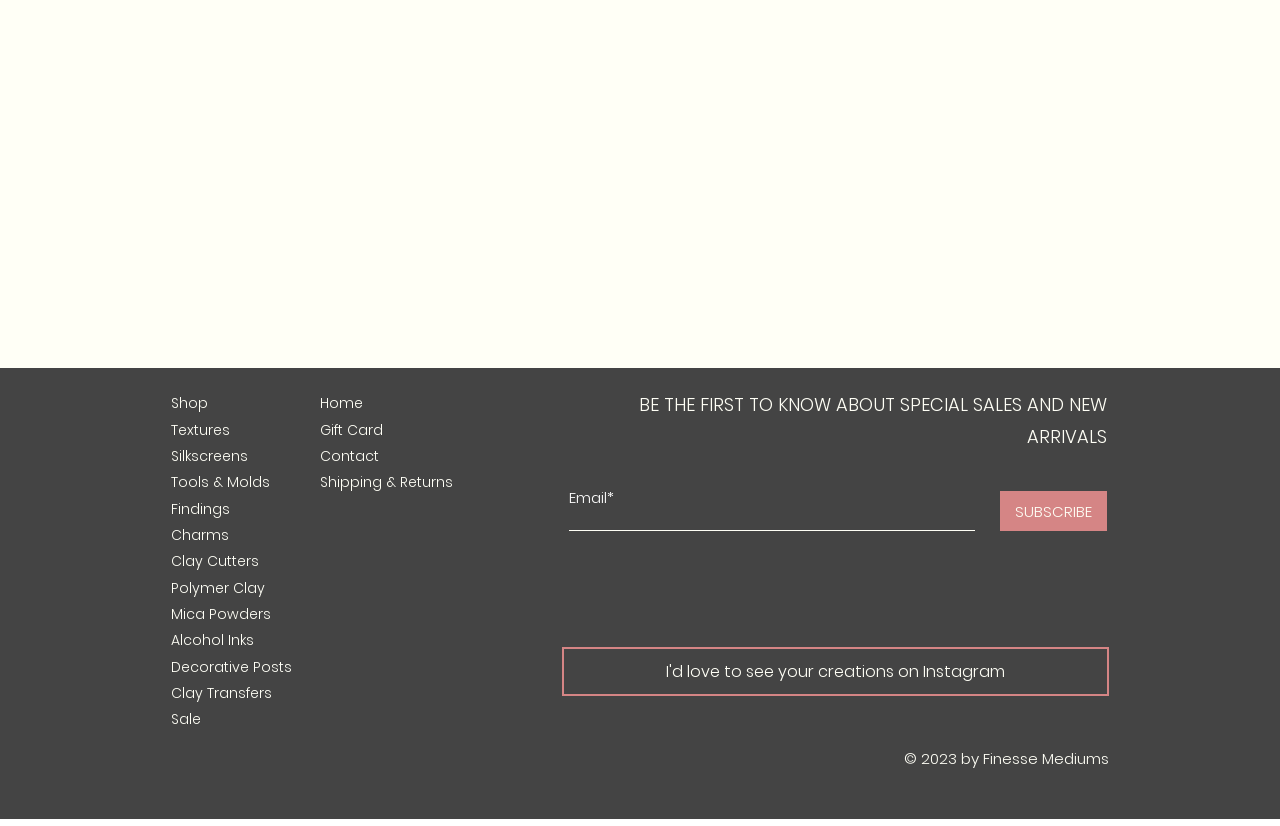Determine the bounding box coordinates of the target area to click to execute the following instruction: "Go to the 'Team' page."

None